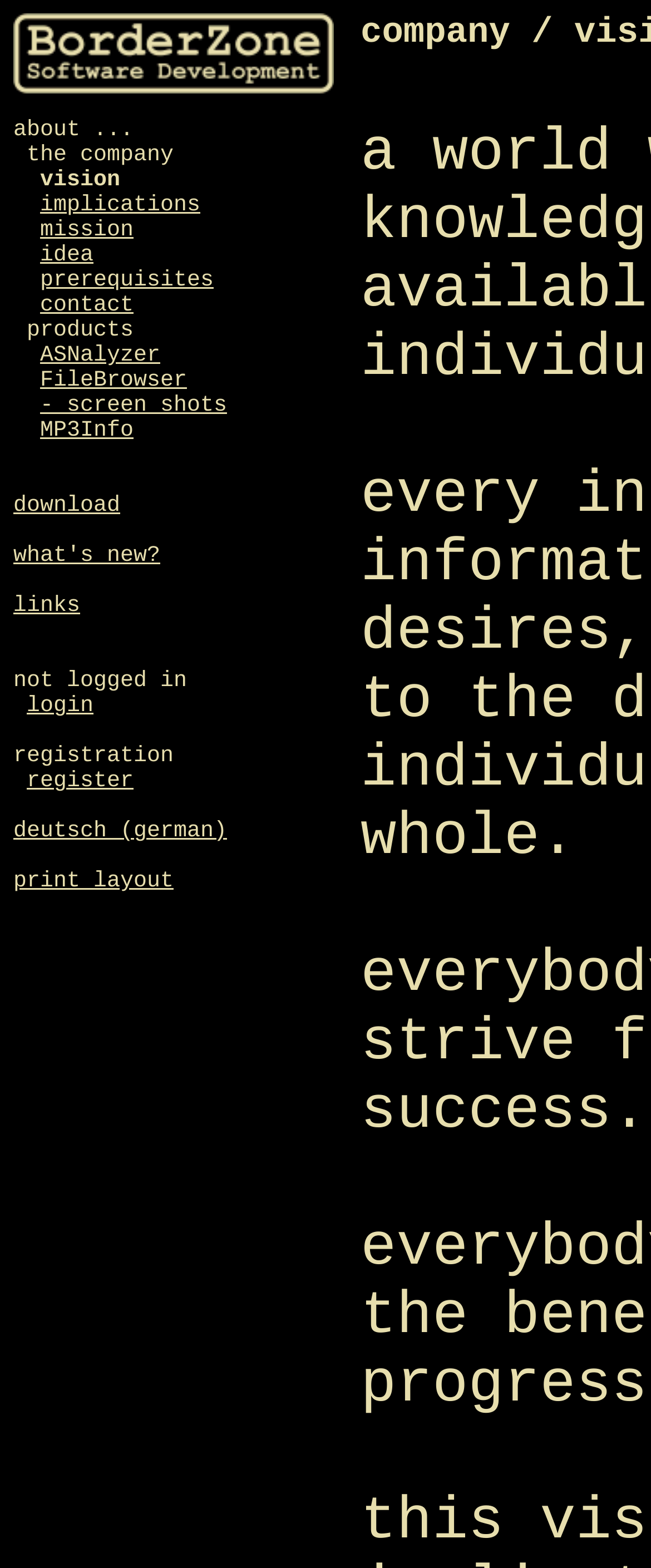Show me the bounding box coordinates of the clickable region to achieve the task as per the instruction: "view screen shots".

[0.062, 0.251, 0.349, 0.267]